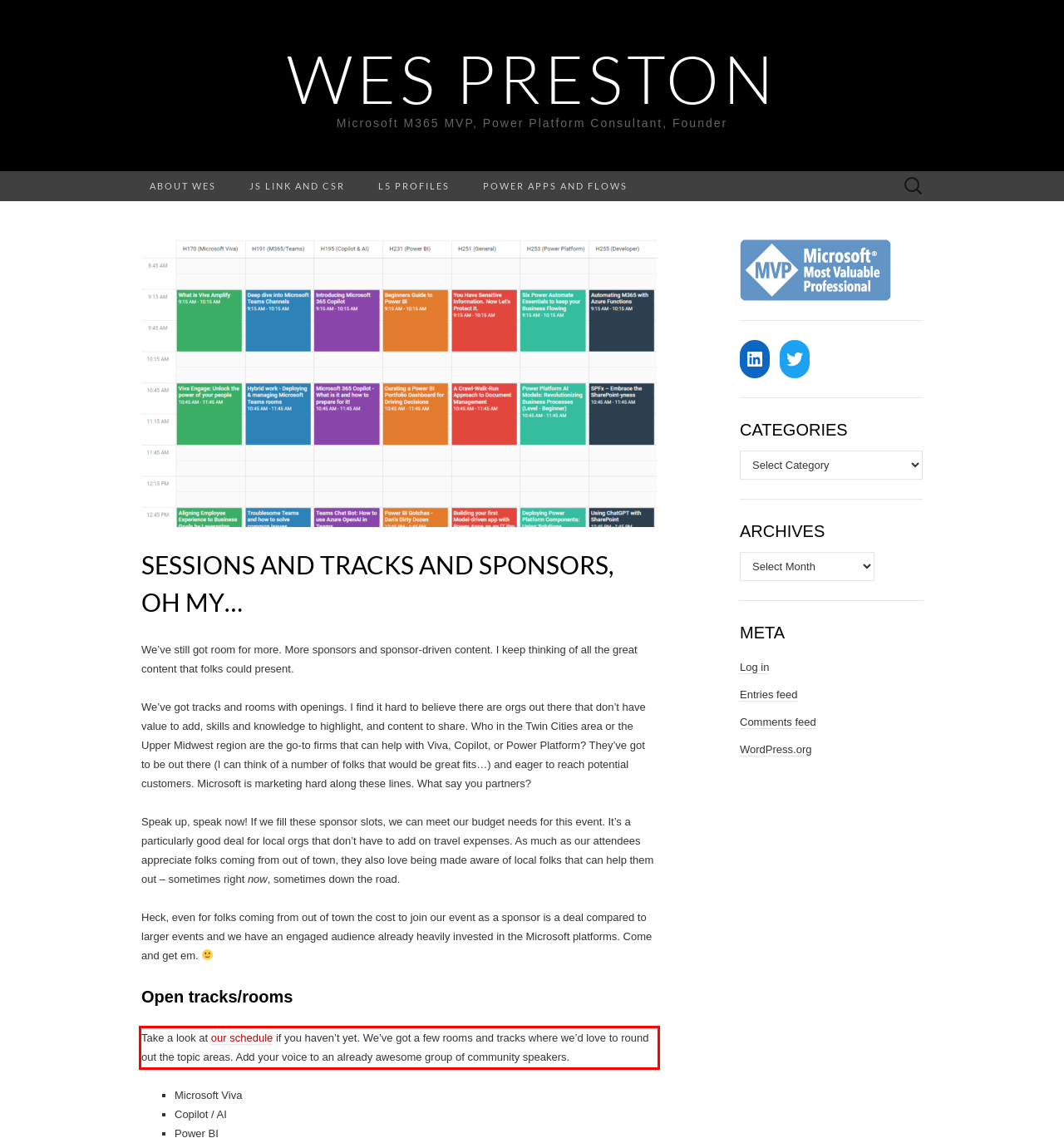Please recognize and transcribe the text located inside the red bounding box in the webpage image.

Take a look at our schedule if you haven’t yet. We’ve got a few rooms and tracks where we’d love to round out the topic areas. Add your voice to an already awesome group of community speakers.